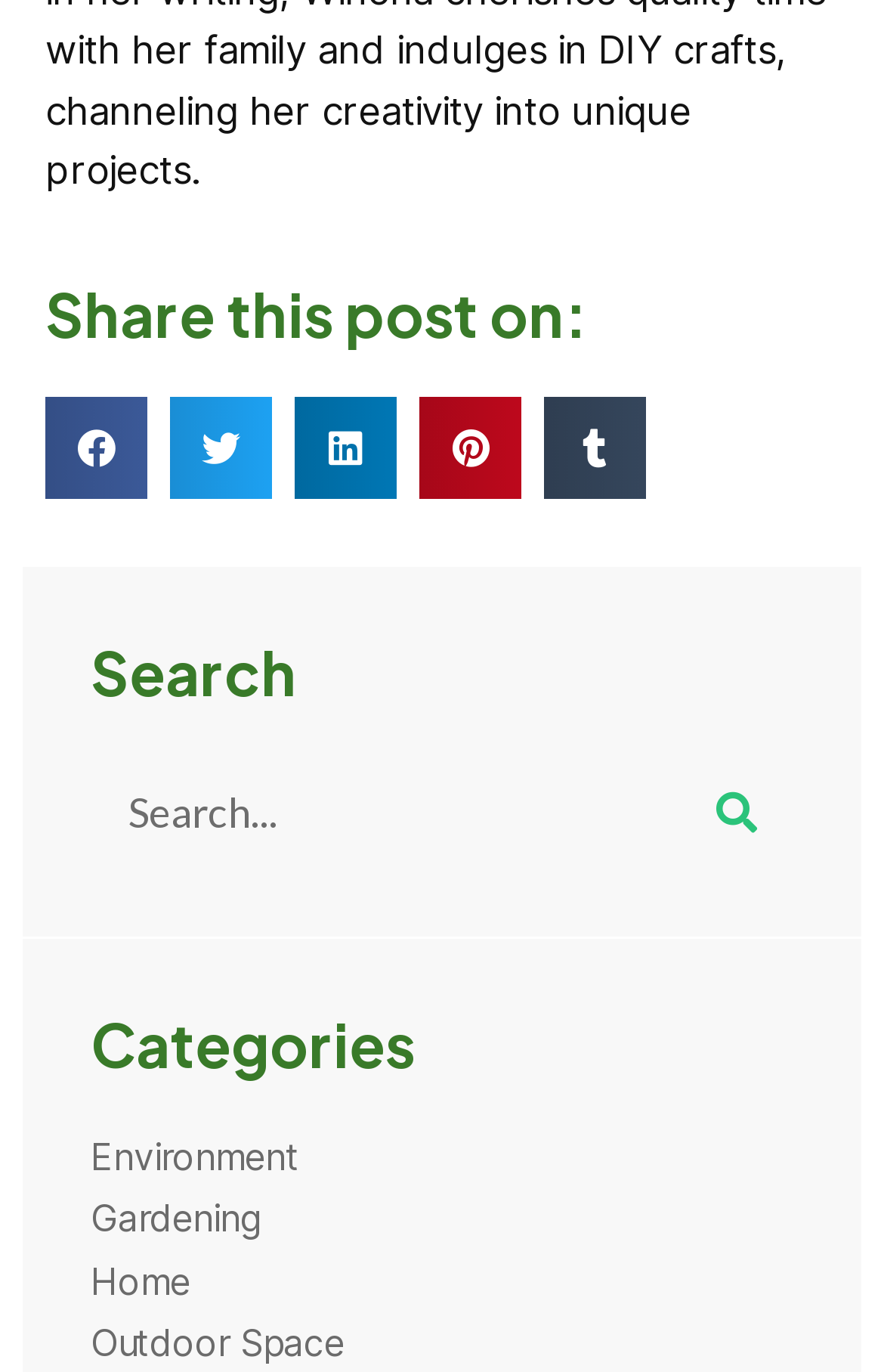Determine the bounding box coordinates for the region that must be clicked to execute the following instruction: "Share on facebook".

[0.051, 0.289, 0.167, 0.364]